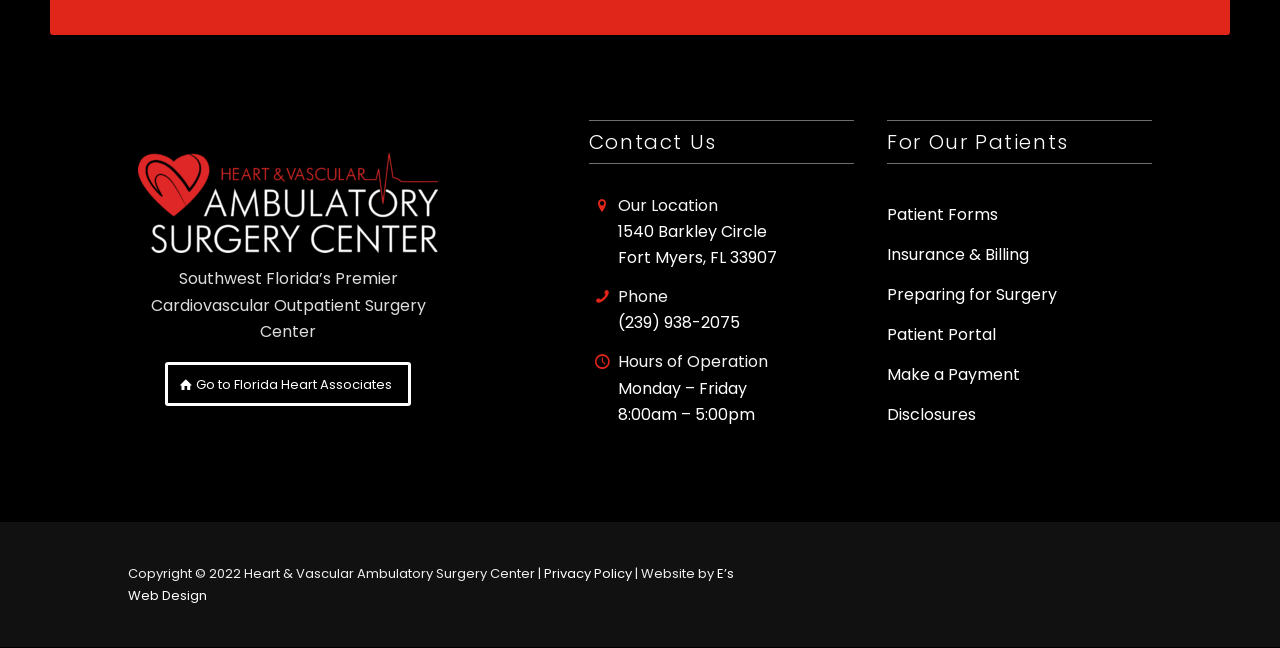Identify the bounding box coordinates of the region I need to click to complete this instruction: "View Insurance & Billing".

[0.693, 0.375, 0.804, 0.411]